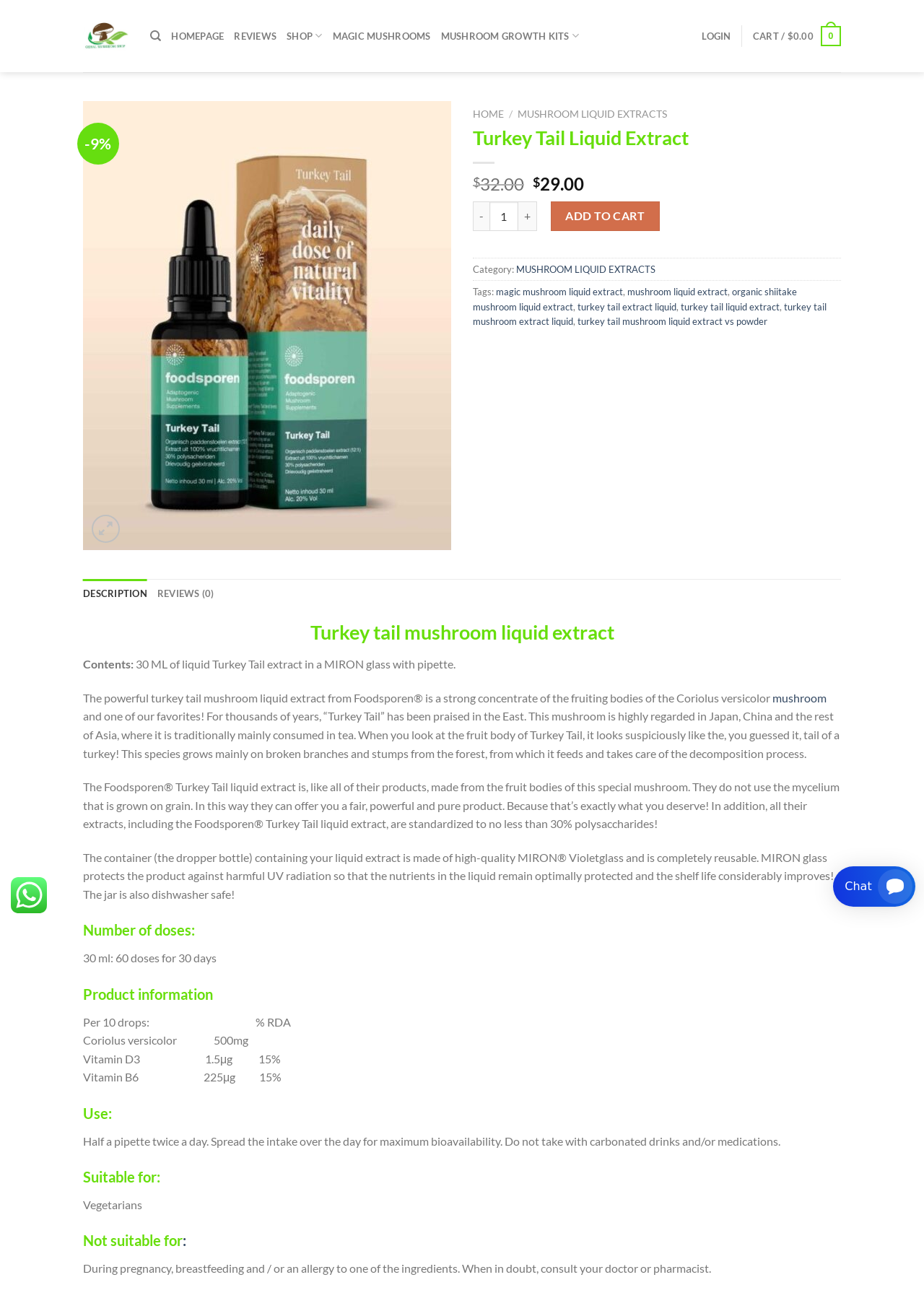Generate a thorough caption detailing the webpage content.

This webpage is about a product called "Turkey Tail Mushroom Liquid Extract" from a company called Global Mushroom Shop. At the top of the page, there is a logo and a navigation menu with links to different sections of the website, including "Search", "Homepage", "Reviews", "Shop", "Magic Mushrooms", "Mushroom Growth Kits", "Login", and "Cart".

Below the navigation menu, there is a large image of the product, which is a liquid extract of the Turkey Tail mushroom. The product name and a discount percentage are displayed above the image. 

To the right of the image, there are buttons to navigate through the product images, as well as a "Previous" and "Next" button. Below the image, there is a section with product information, including the original and current prices, a quantity selector, and an "Add to Cart" button.

Further down the page, there are tabs for "Description", "Reviews", and other product information. The "Description" tab is selected by default and displays a detailed description of the product, including its contents, benefits, and usage instructions. The description also mentions that the product is made from the fruit bodies of the Turkey Tail mushroom and is standardized to contain at least 30% polysaccharides.

The page also includes a section with product specifications, including the number of doses, product information, and nutritional facts. Additionally, there are sections on how to use the product, who it is suitable for, and who should not use it.

At the bottom of the page, there is a link to a chat support service and a small icon that appears to be a social media link.